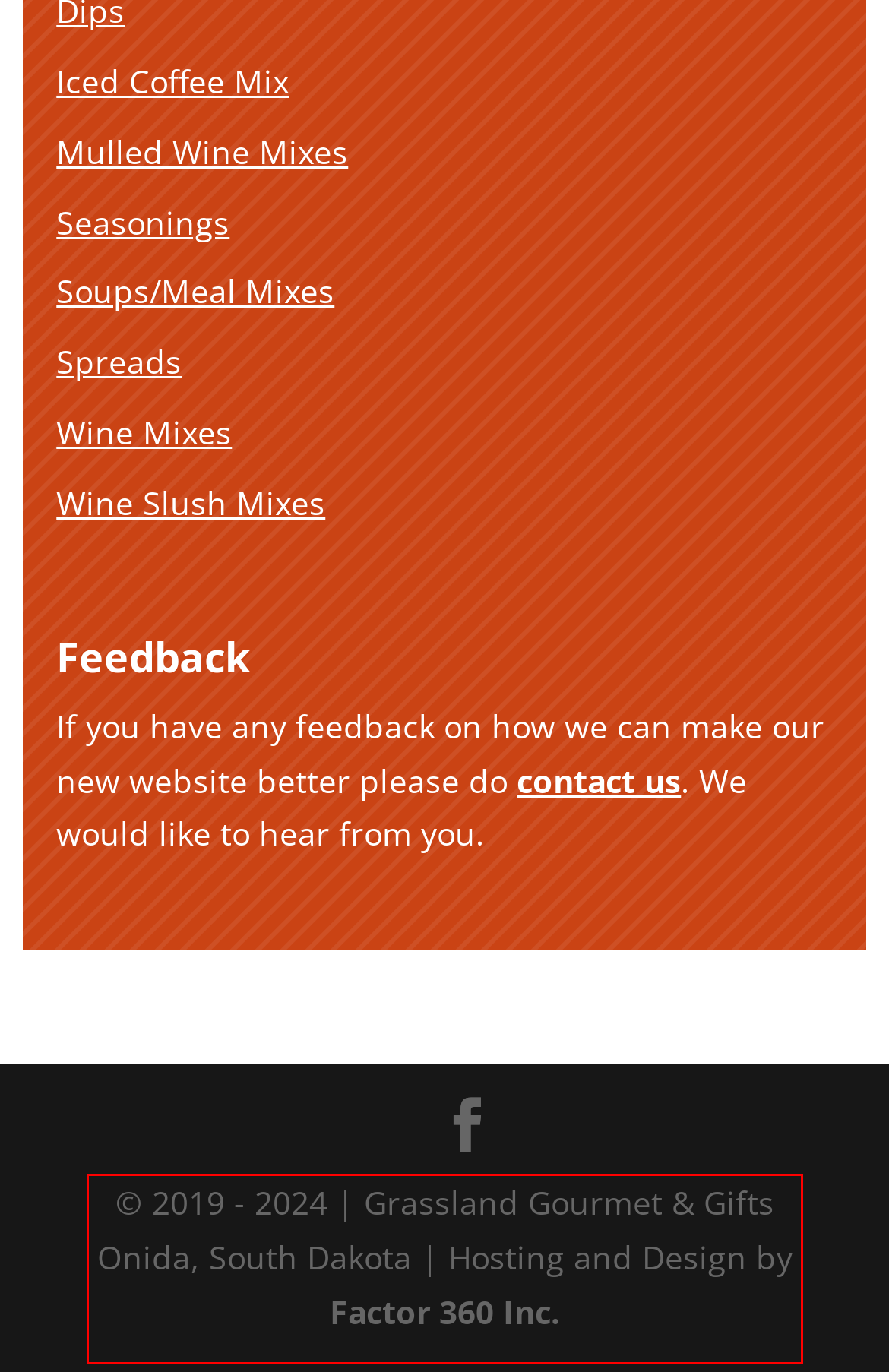Using the webpage screenshot, recognize and capture the text within the red bounding box.

© 2019 - 2024 | Grassland Gourmet & Gifts Onida, South Dakota | Hosting and Design by Factor 360 Inc.